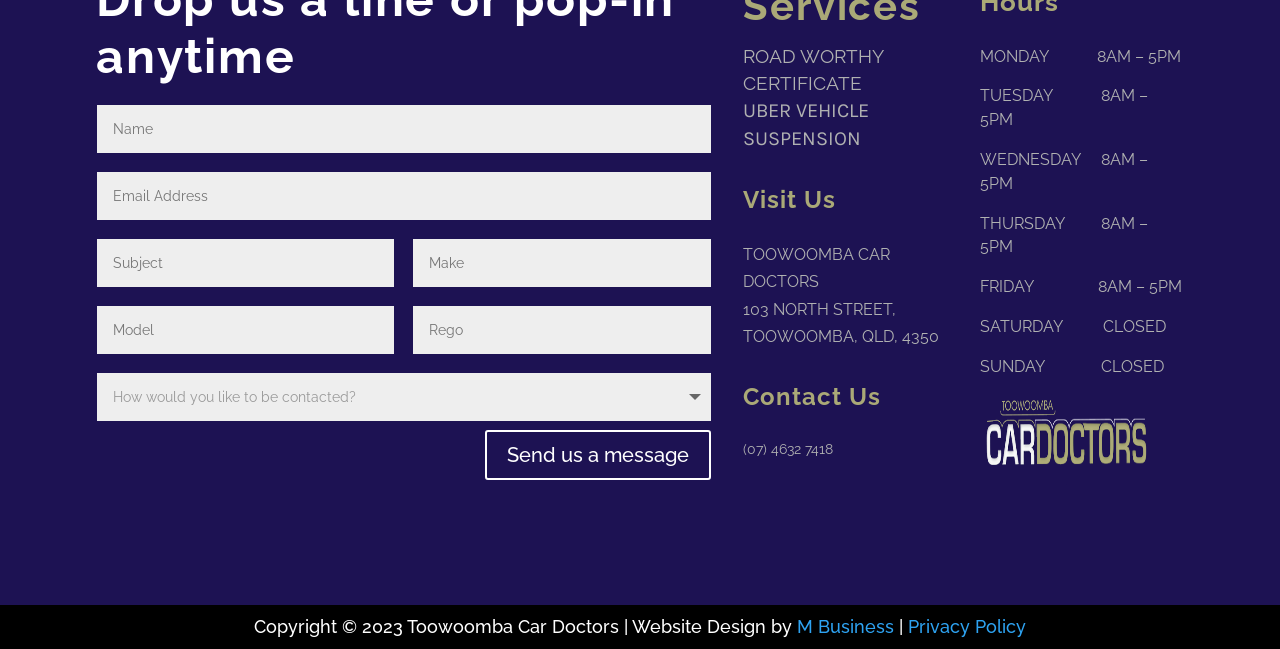Provide your answer to the question using just one word or phrase: What is the address of the car service center?

103 North Street, Toowoomba, QLD, 4350